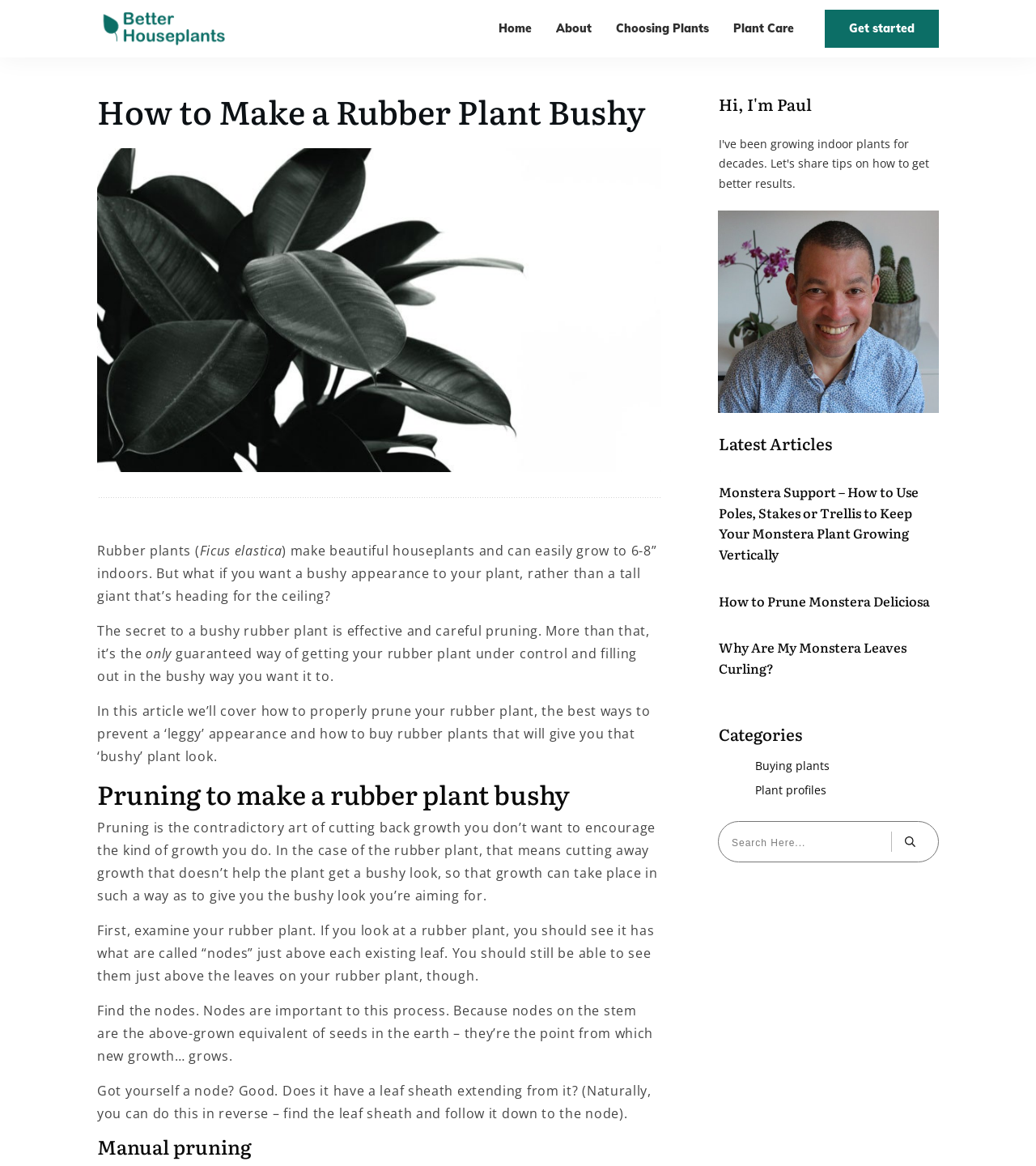Identify the bounding box coordinates for the region to click in order to carry out this instruction: "Click on the 'Home' link". Provide the coordinates using four float numbers between 0 and 1, formatted as [left, top, right, bottom].

[0.481, 0.015, 0.513, 0.034]